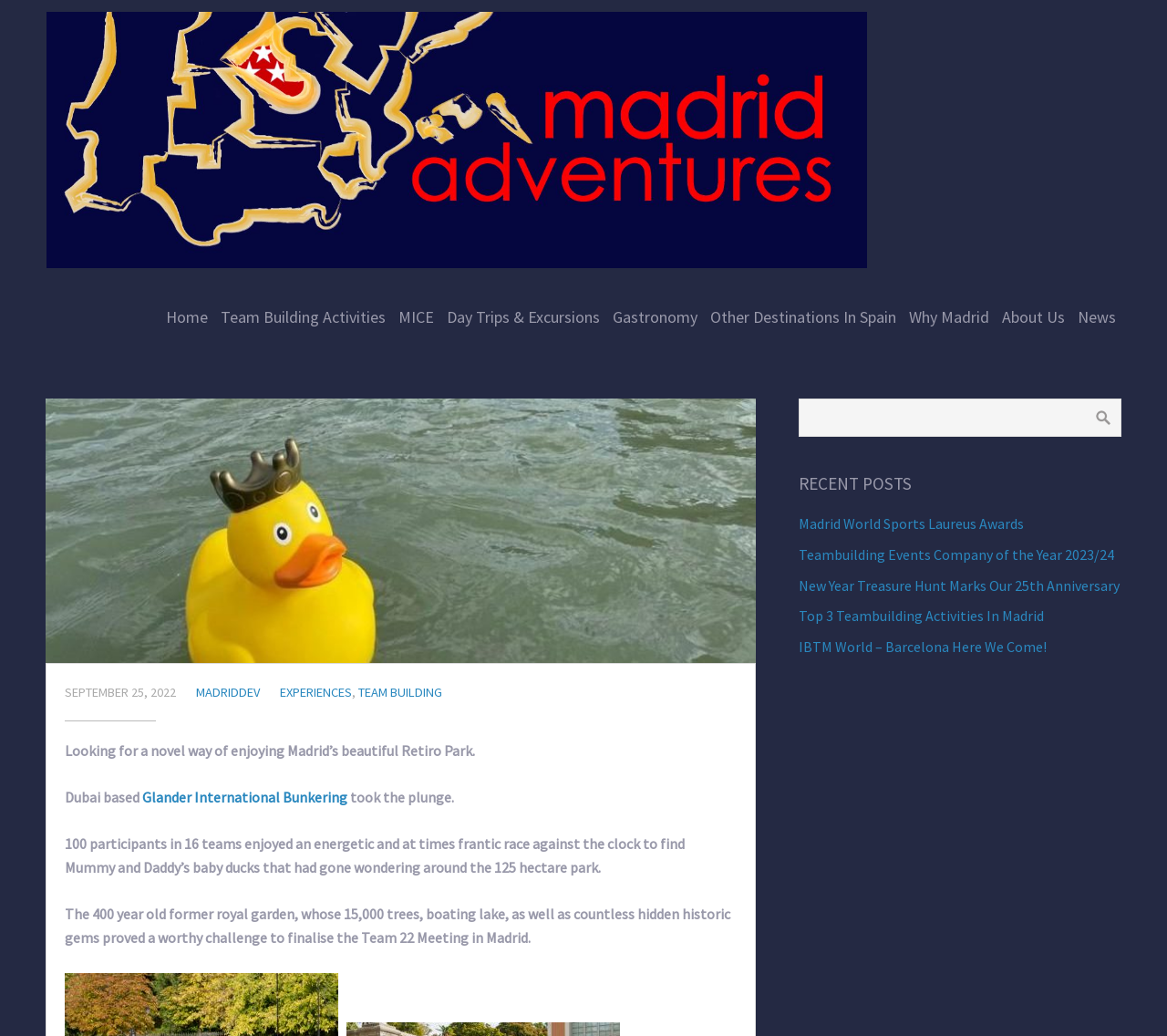Locate the UI element described as follows: "Team Building Activities". Return the bounding box coordinates as four float numbers between 0 and 1 in the order [left, top, right, bottom].

[0.184, 0.265, 0.336, 0.348]